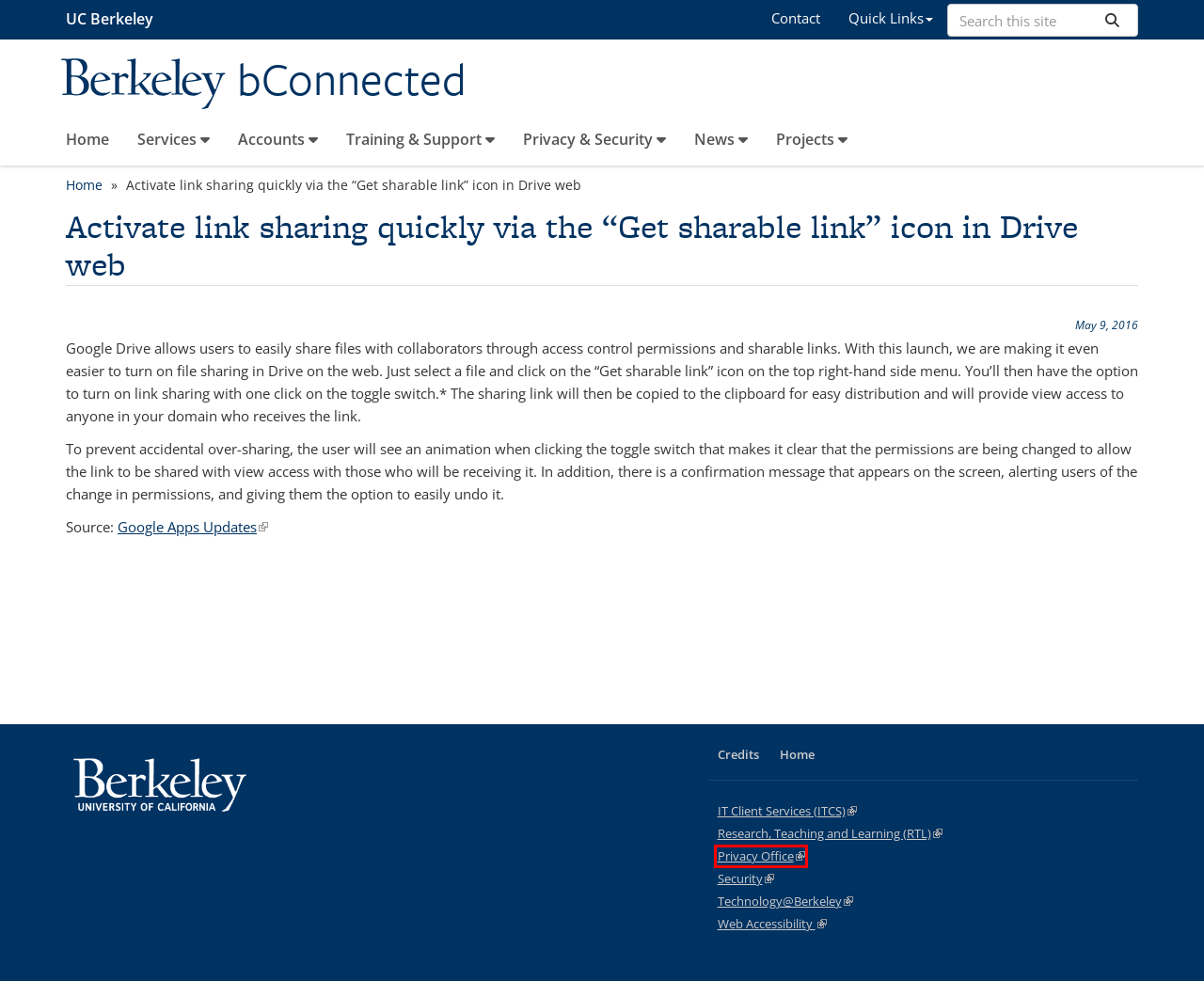You have a screenshot of a webpage with a red bounding box around an element. Choose the best matching webpage description that would appear after clicking the highlighted element. Here are the candidates:
A. Home | Information Technology
B. Nondiscrimination Policy Statement | Office for the Prevention of Harassment & Discrimination
C. Home | Digital Accessibility
D. Privacy | Office of Ethics
E. Home | Open Berkeley
F. Home - University of California, Berkeley
G. IT Client Services (ITCS) | Information Technology
H. Home | Information Security Office

D